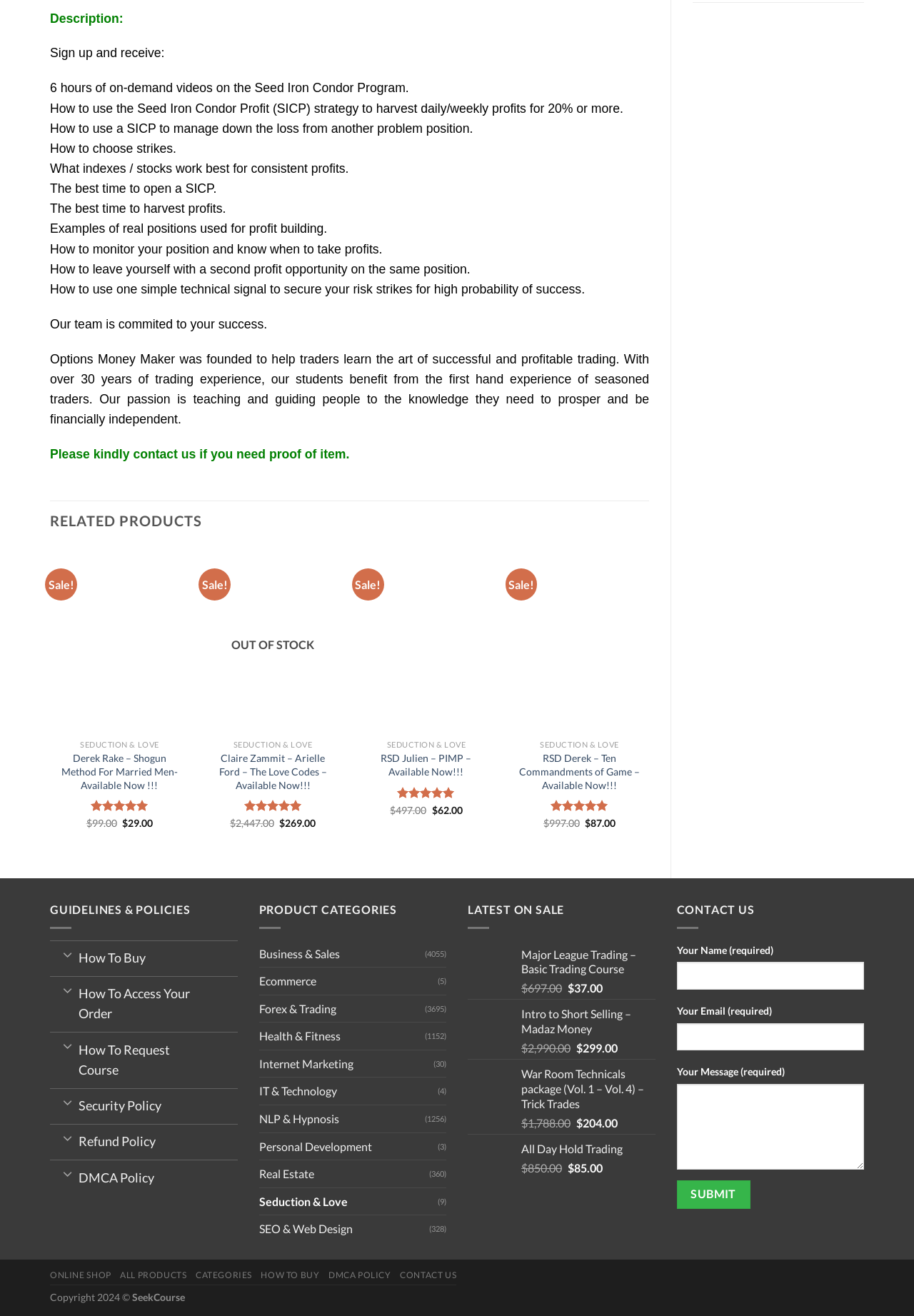Please identify the bounding box coordinates of the region to click in order to complete the task: "Read more about 'Claire Zammit – Arielle Ford – The Love Codes'". The coordinates must be four float numbers between 0 and 1, specified as [left, top, right, bottom].

[0.234, 0.538, 0.253, 0.555]